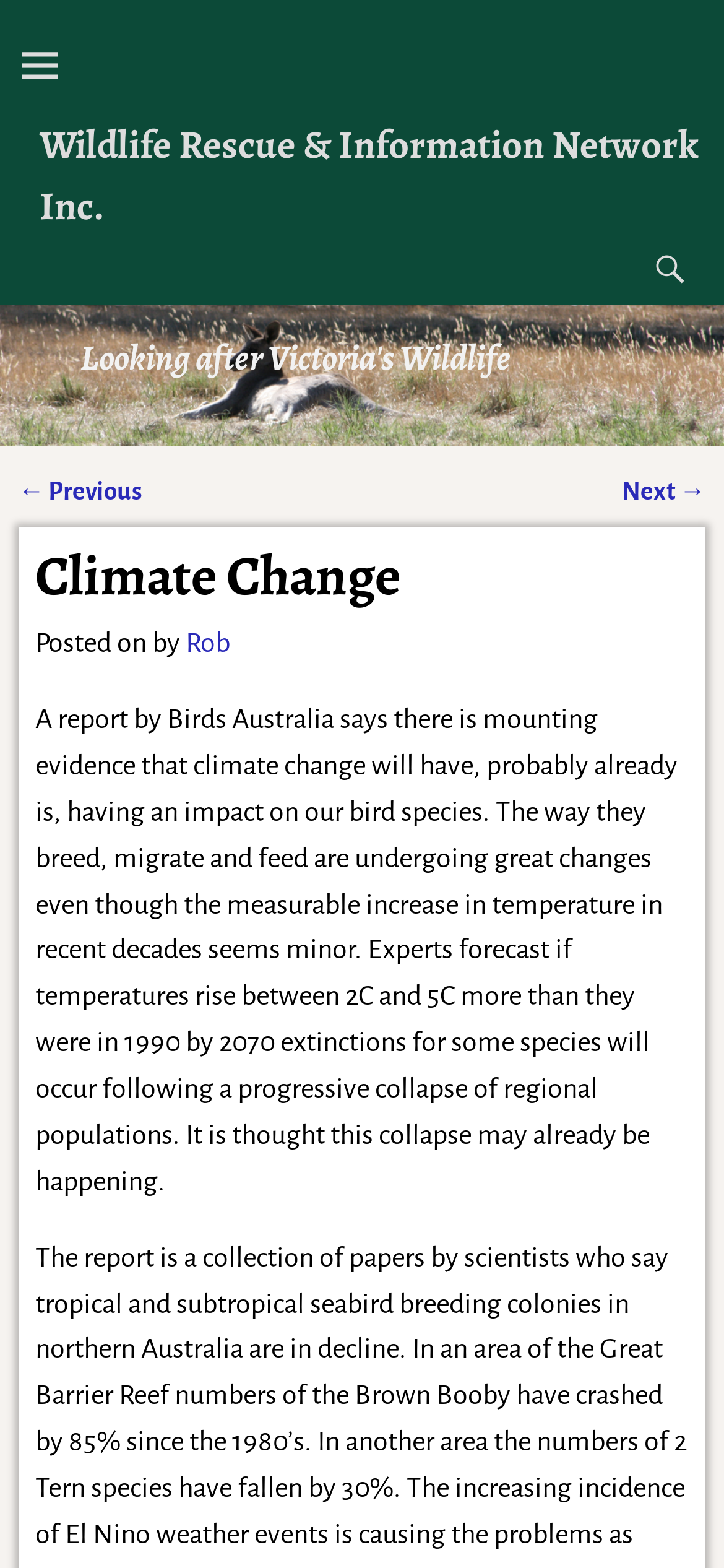Who wrote the article?
Look at the screenshot and provide an in-depth answer.

I found the answer by looking at the link element with the text 'Rob' which is likely to be the author of the article.